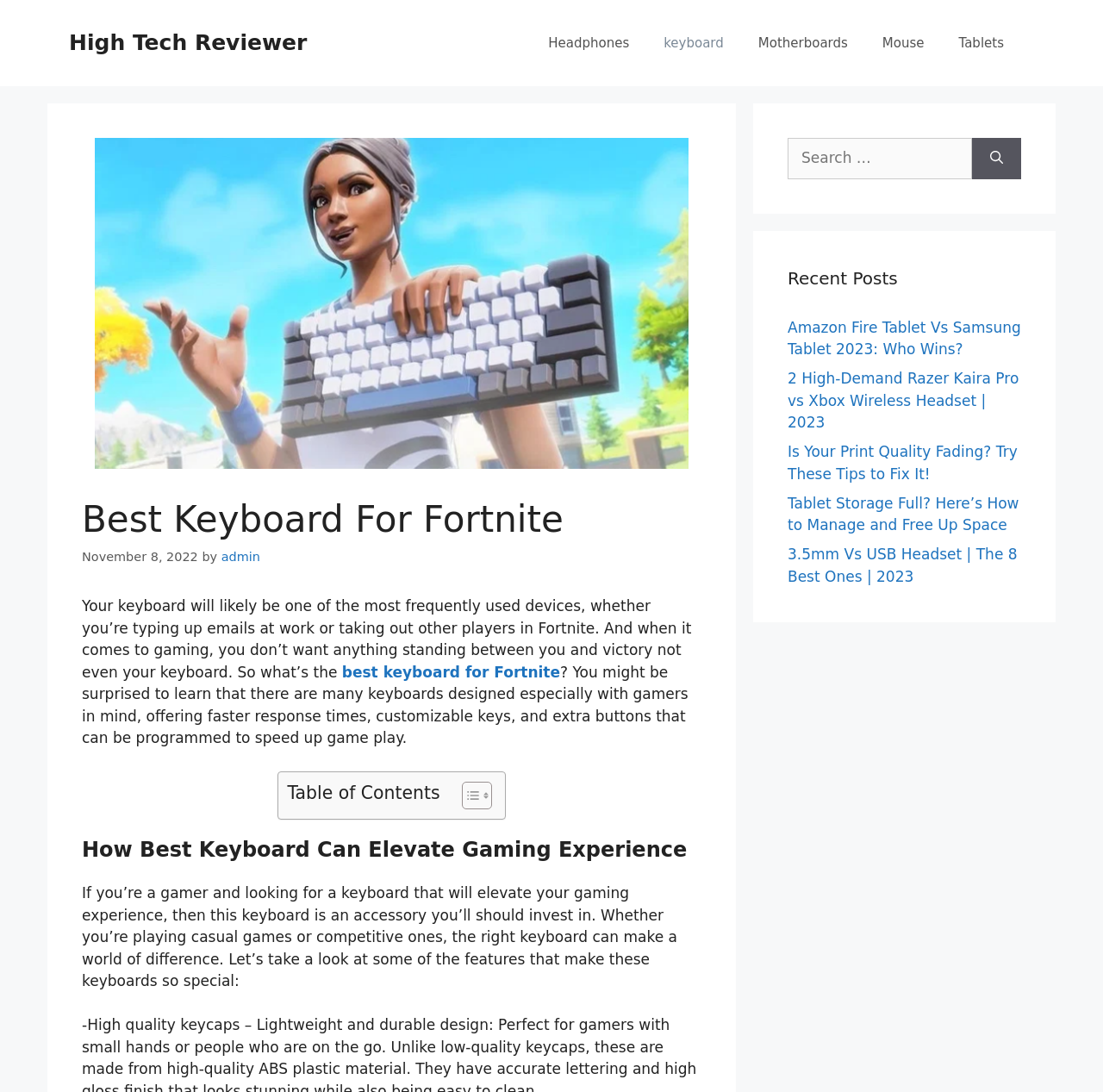Please locate the bounding box coordinates of the element that needs to be clicked to achieve the following instruction: "Email us". The coordinates should be four float numbers between 0 and 1, i.e., [left, top, right, bottom].

None